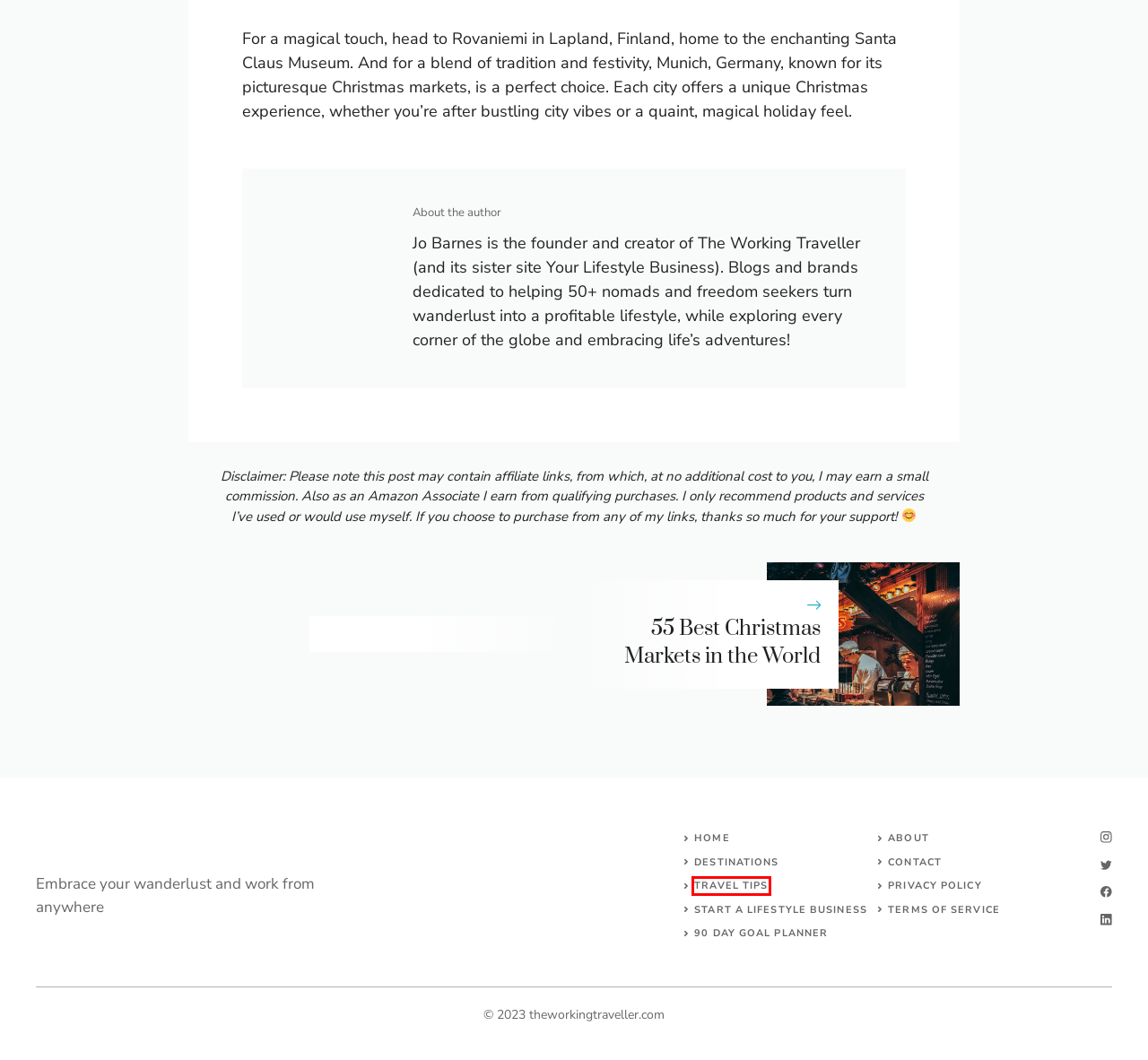Inspect the screenshot of a webpage with a red rectangle bounding box. Identify the webpage description that best corresponds to the new webpage after clicking the element inside the bounding box. Here are the candidates:
A. 55 Best Christmas Markets in the World | theworkingtraveller.com
B. Your Lifestyle Business: No 1 Resource to Learn How to Start & Grow an Online Business
C. Terms of Use | theworkingtraveller.com
D. Contact Jo Barnes or the TWT Team | theworkingtraveller.com
E. Amazon.com
F. Travel Tips Archives | theworkingtraveller.com
G. Nomad Visas Archives | theworkingtraveller.com
H. Privacy Policy | theworkingtraveller.com

F